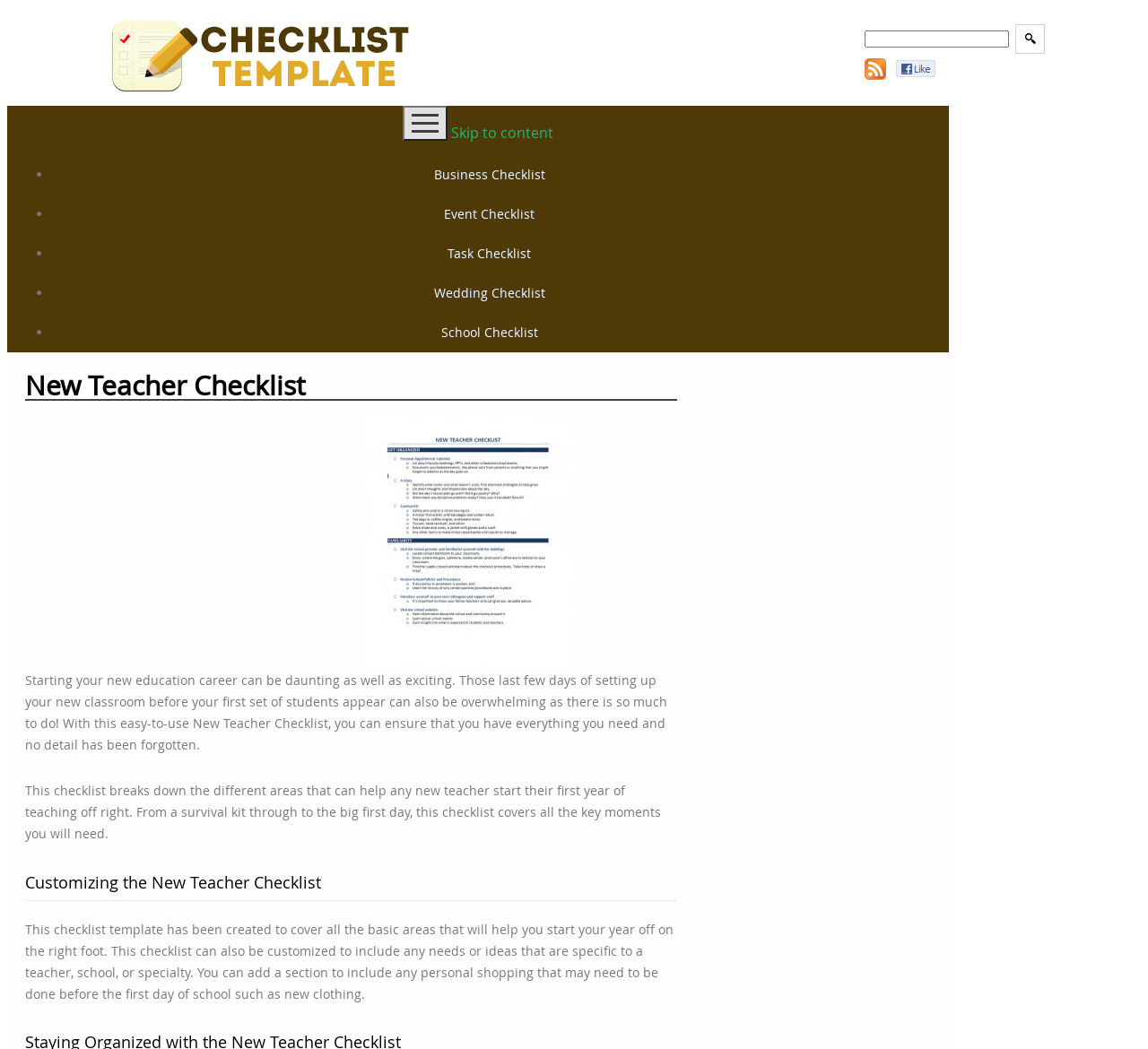Give a one-word or short phrase answer to the question: 
What type of checklists are provided on the webpage?

Business, Event, Task, Wedding, School